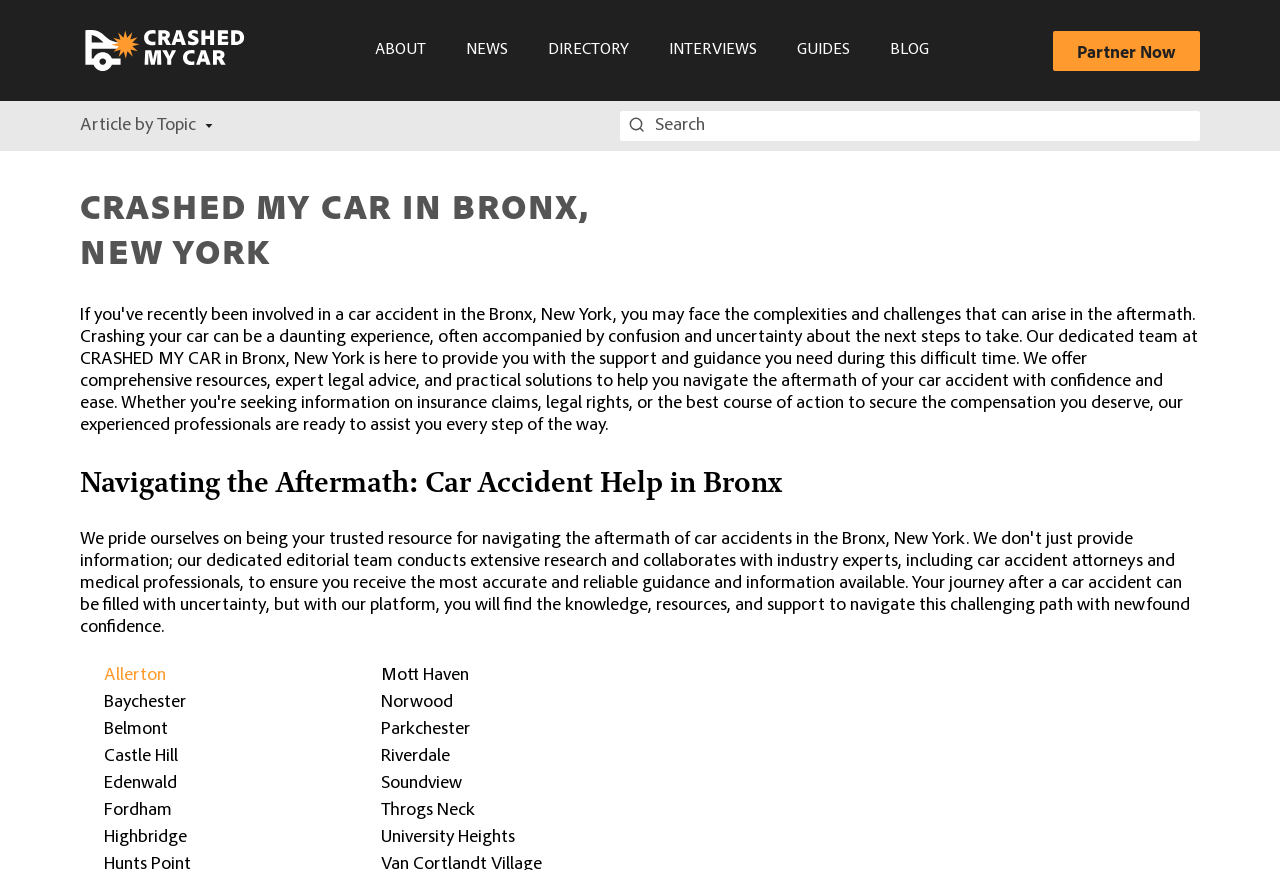Based on the image, please respond to the question with as much detail as possible:
How many neighborhoods are listed on this webpage?

By carefully examining the list items under the heading 'Navigating the Aftermath: Car Accident Help in Bronx', I counted 15 neighborhoods listed, including Allerton, Baychester, Belmont, Castle Hill, Edenwald, Fordham, Highbridge, Mott Haven, Norwood, Parkchester, Riverdale, Soundview, Throgs Neck, and University Heights.